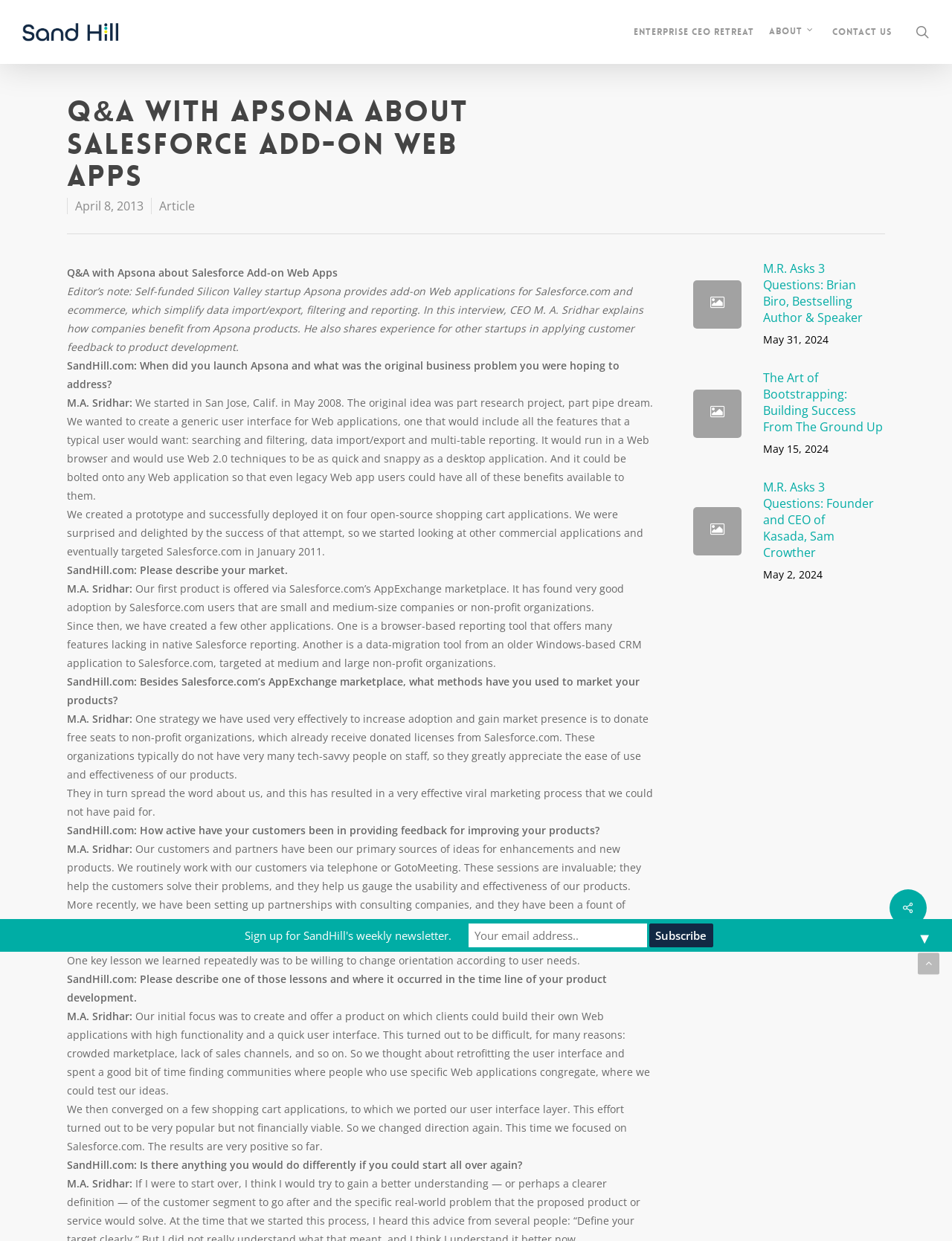Please provide a comprehensive response to the question below by analyzing the image: 
What is the name of the marketplace where Apsona's product is offered?

The answer can be found in the text 'Our first product is offered via Salesforce.com’s AppExchange marketplace.' which is part of the interview.